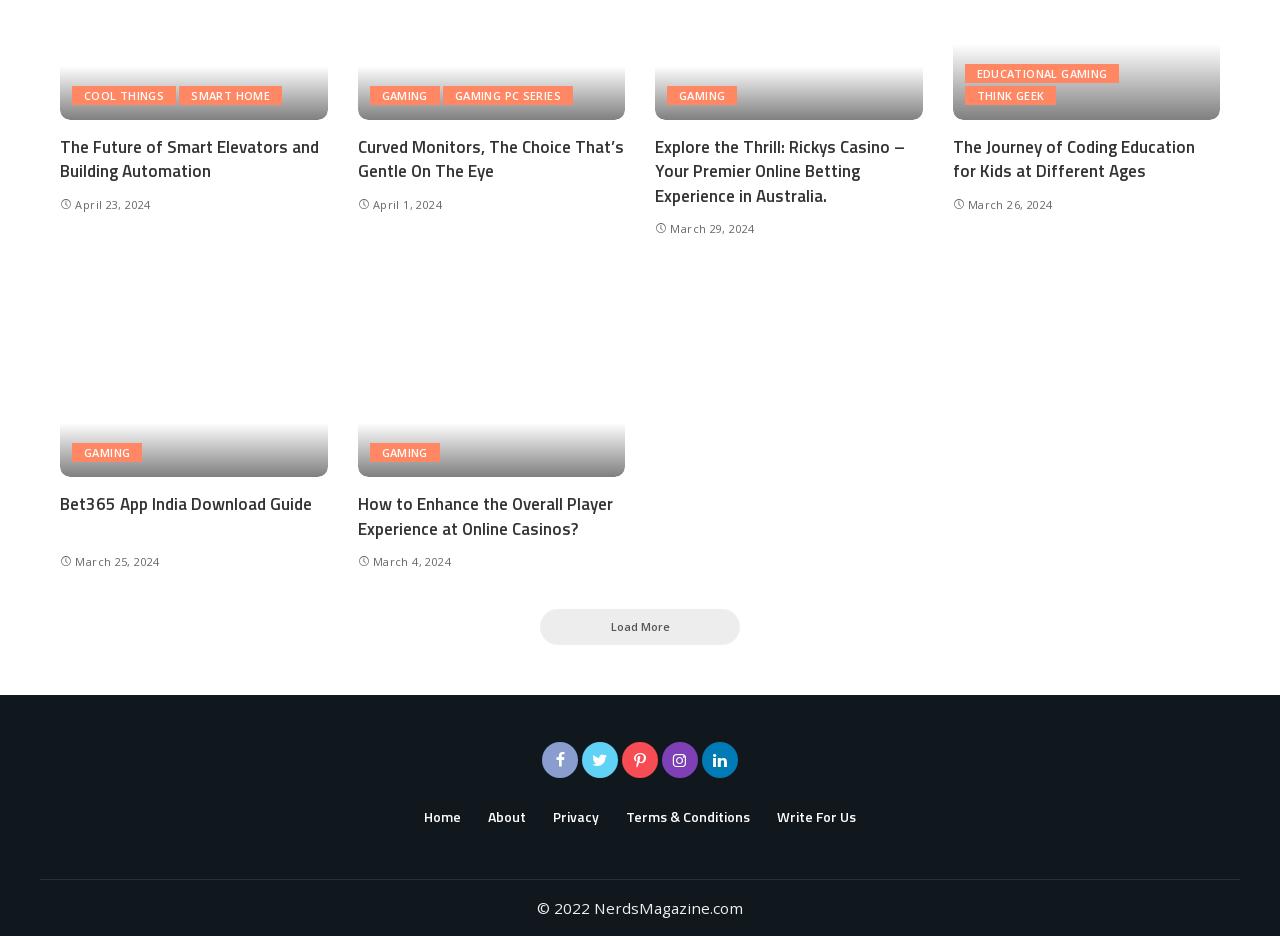Answer this question using a single word or a brief phrase:
How many images are there on the webpage?

2